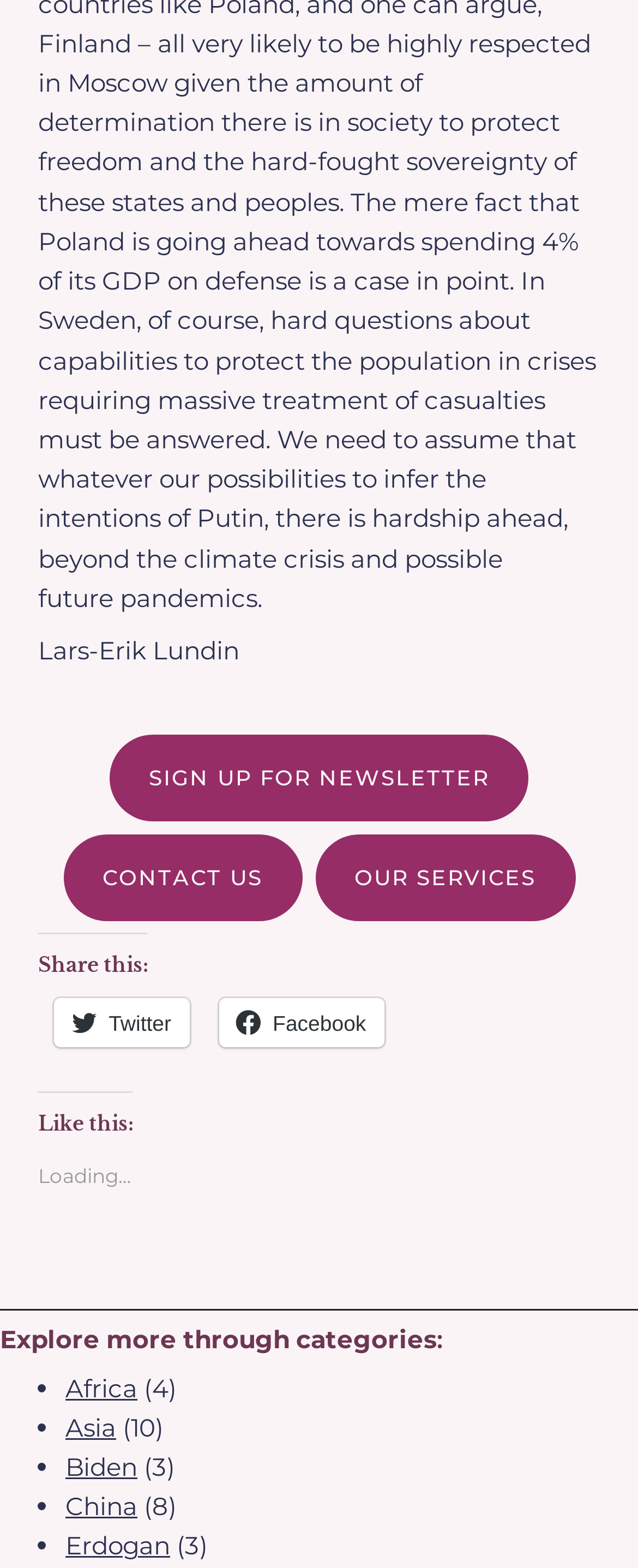How many articles are related to 'China'?
Provide a detailed and well-explained answer to the question.

According to the category list under 'Explore more through categories', there are 8 articles related to 'China', as indicated by the number in parentheses next to the category name.